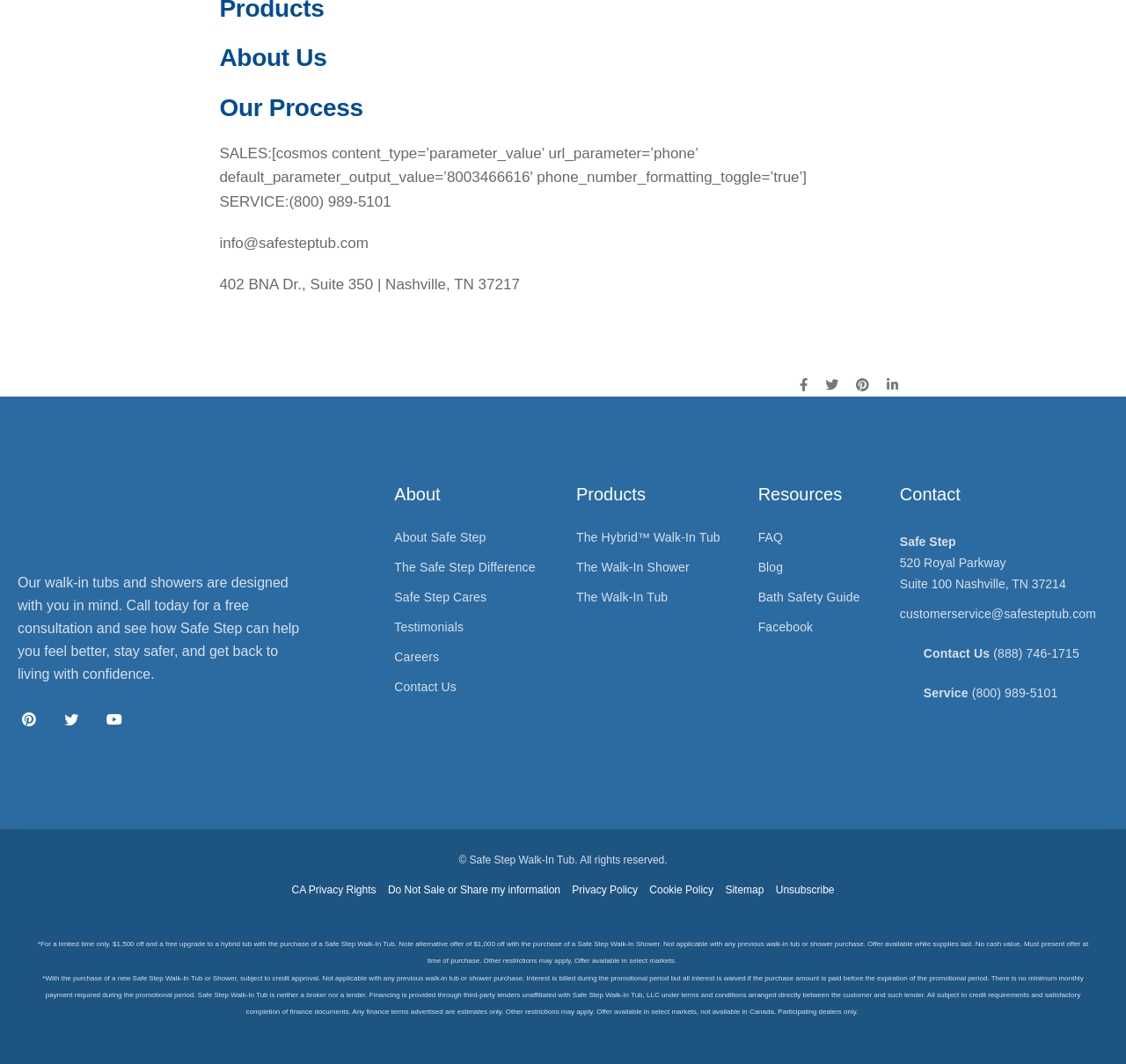What is the name of the company?
Using the information presented in the image, please offer a detailed response to the question.

I found the name of the company by looking at the image element with the description 'Safe Step Tub' which is located at the top of the webpage, and also by looking at the StaticText element with the OCR text 'Safe Step' which is located at the bottom of the webpage.